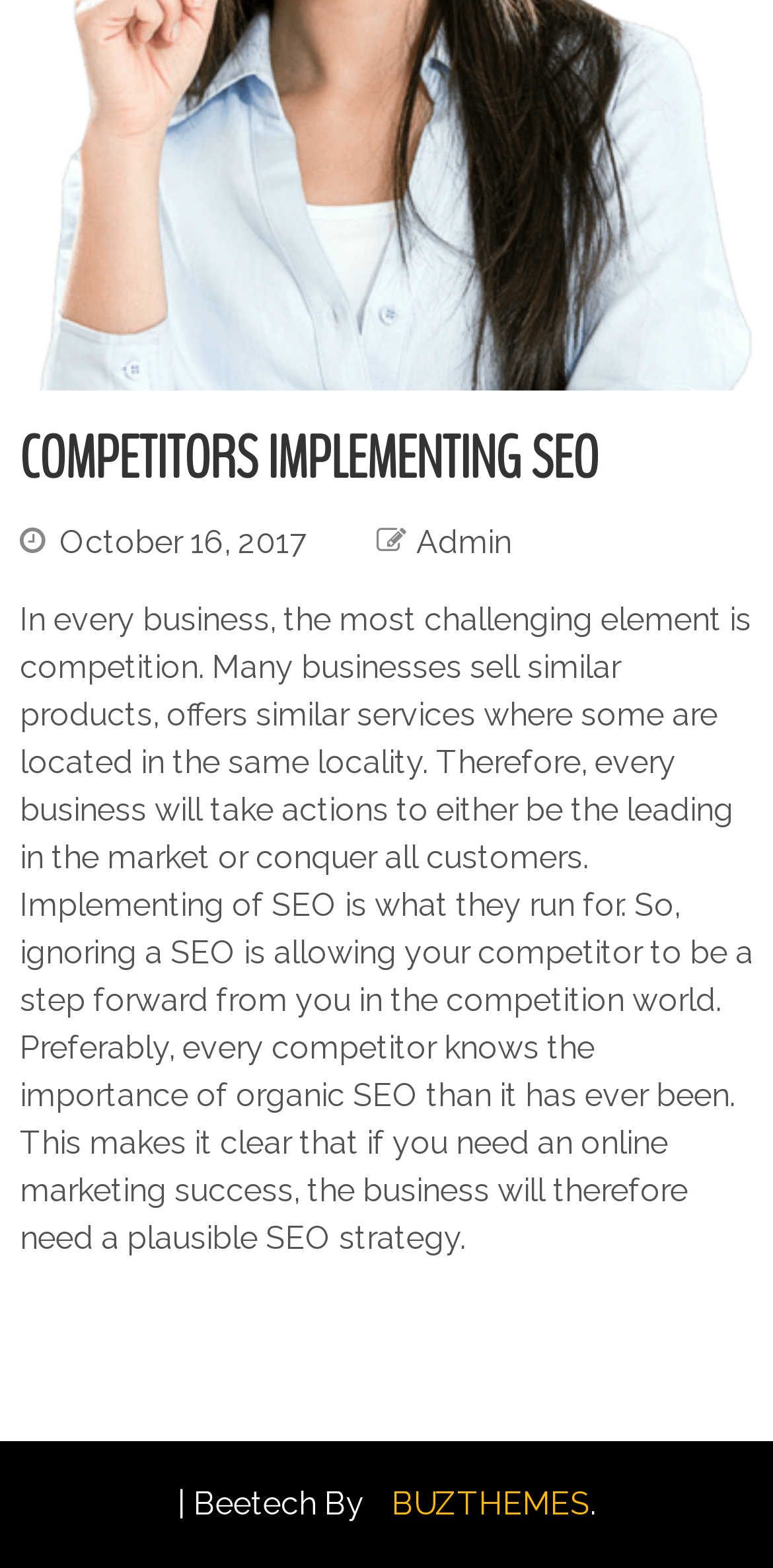What is the date mentioned in the webpage?
Analyze the screenshot and provide a detailed answer to the question.

The date is mentioned in the link element with the text ' October 16, 2017' which is a child of the root element. The OCR text of this element is 'October 16, 2017'.